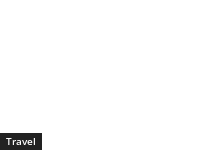Answer the question using only one word or a concise phrase: What is the purpose of the interface element?

To explore travel content